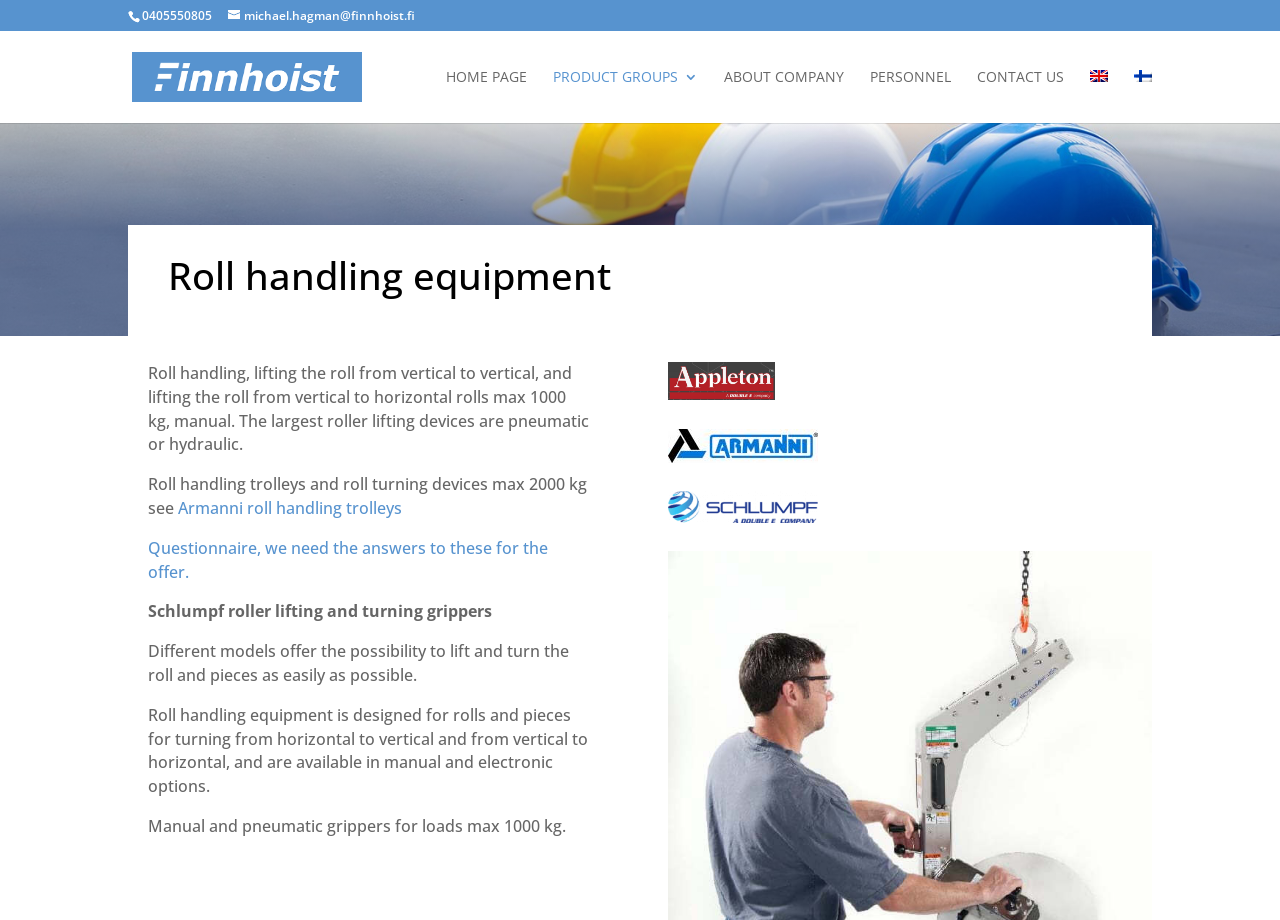Find the bounding box coordinates of the element's region that should be clicked in order to follow the given instruction: "Switch to English language". The coordinates should consist of four float numbers between 0 and 1, i.e., [left, top, right, bottom].

[0.852, 0.076, 0.866, 0.134]